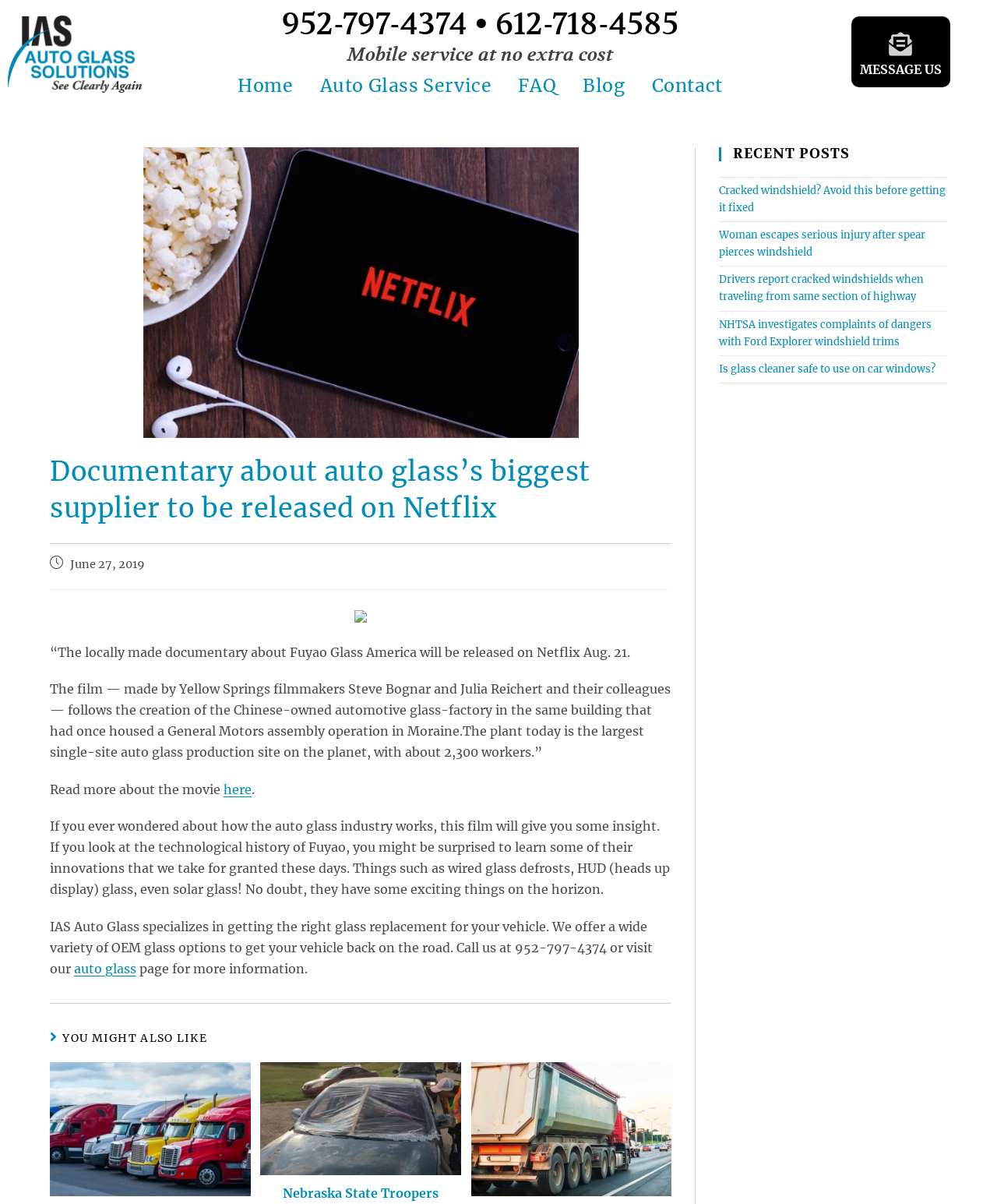Respond concisely with one word or phrase to the following query:
What is the topic of the documentary film mentioned on the webpage?

Fuyao Glass America